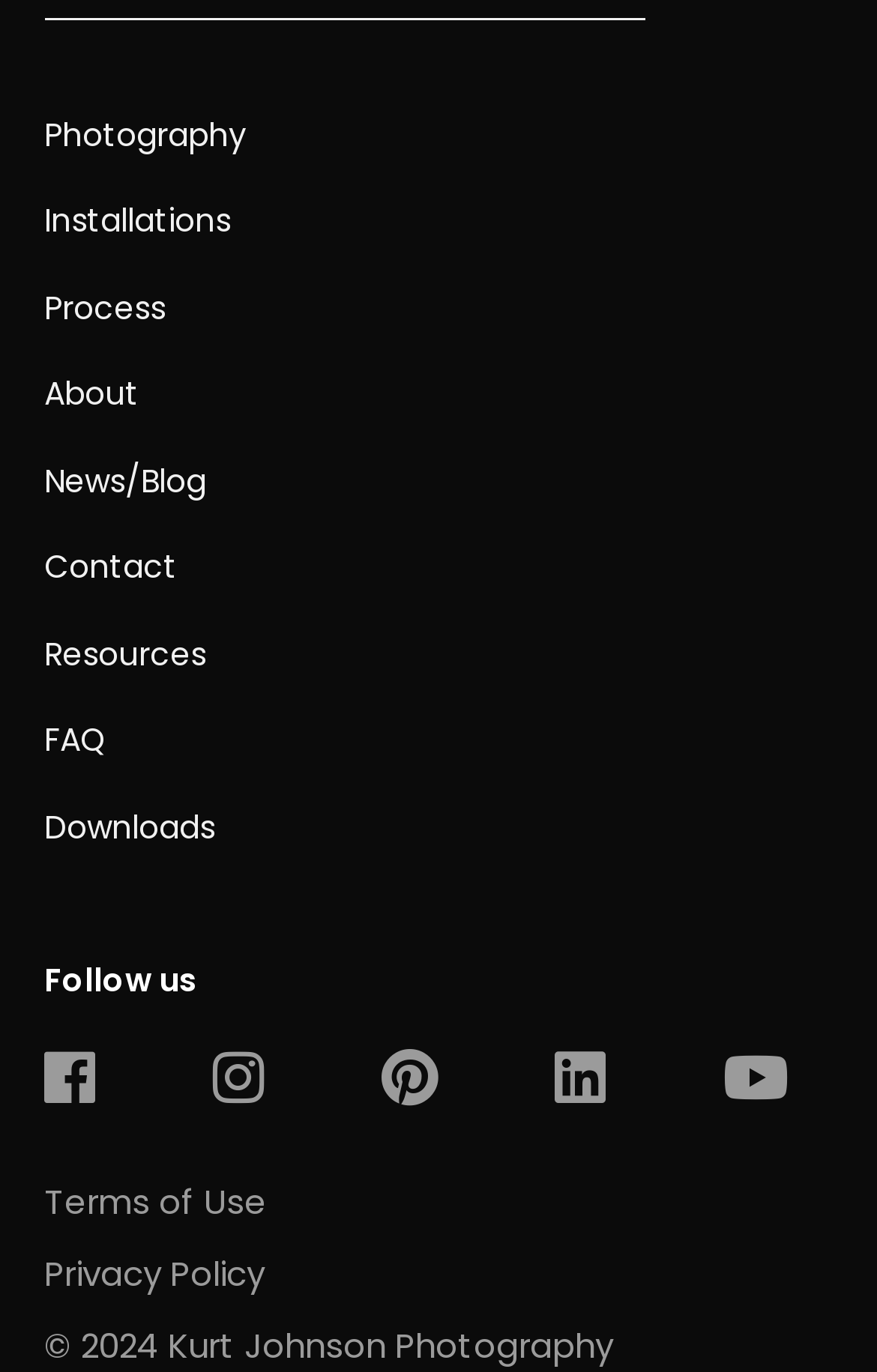What are the main categories of photography?
Based on the screenshot, give a detailed explanation to answer the question.

By examining the top navigation links, I found that the main categories of photography are listed as 'Photography', 'Installations', and 'Process'. These links are prominently displayed at the top of the page, suggesting that they are the primary categories of photography on this website.